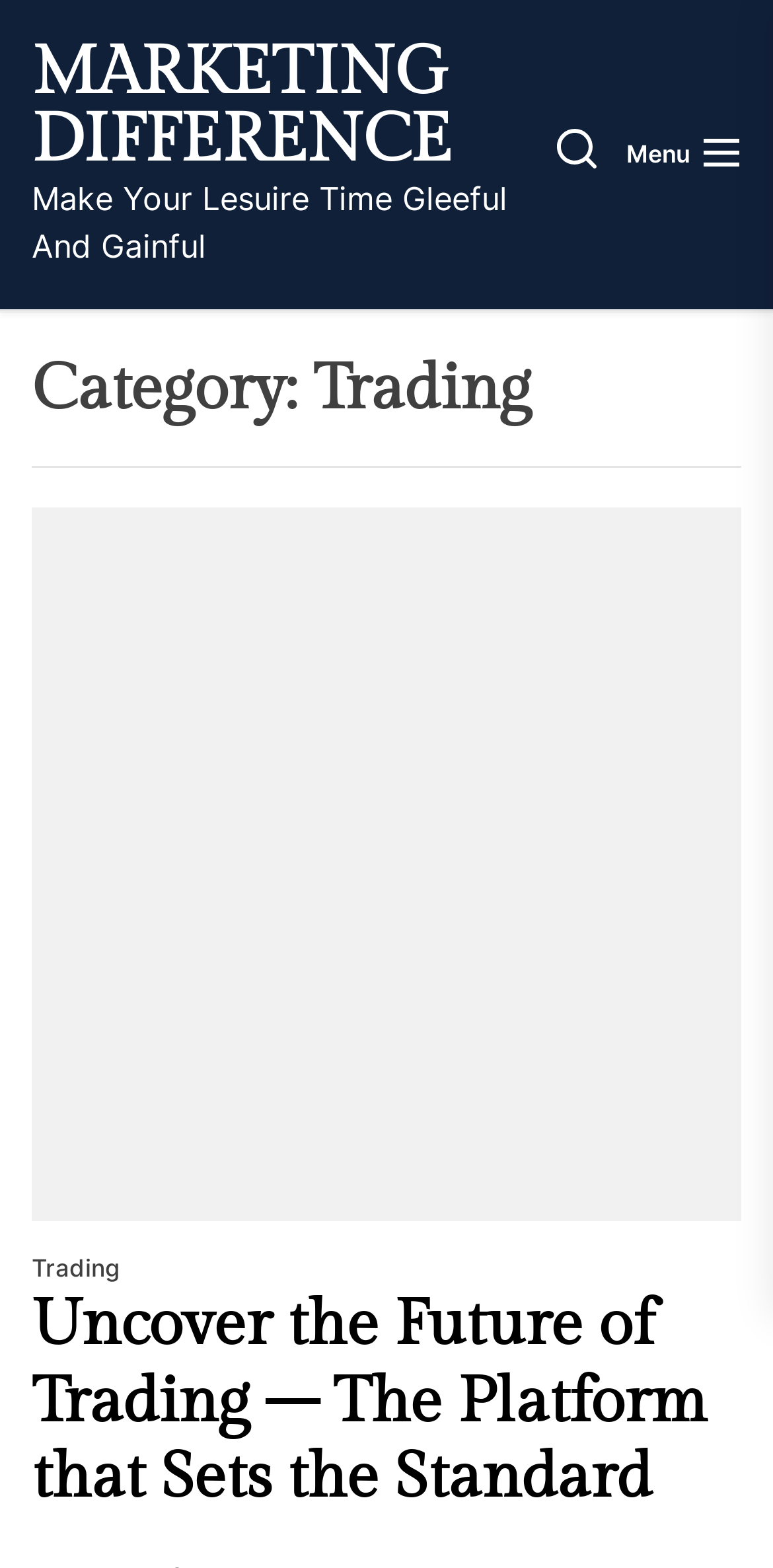Give a concise answer using only one word or phrase for this question:
What is the purpose of the button with no text?

Menu